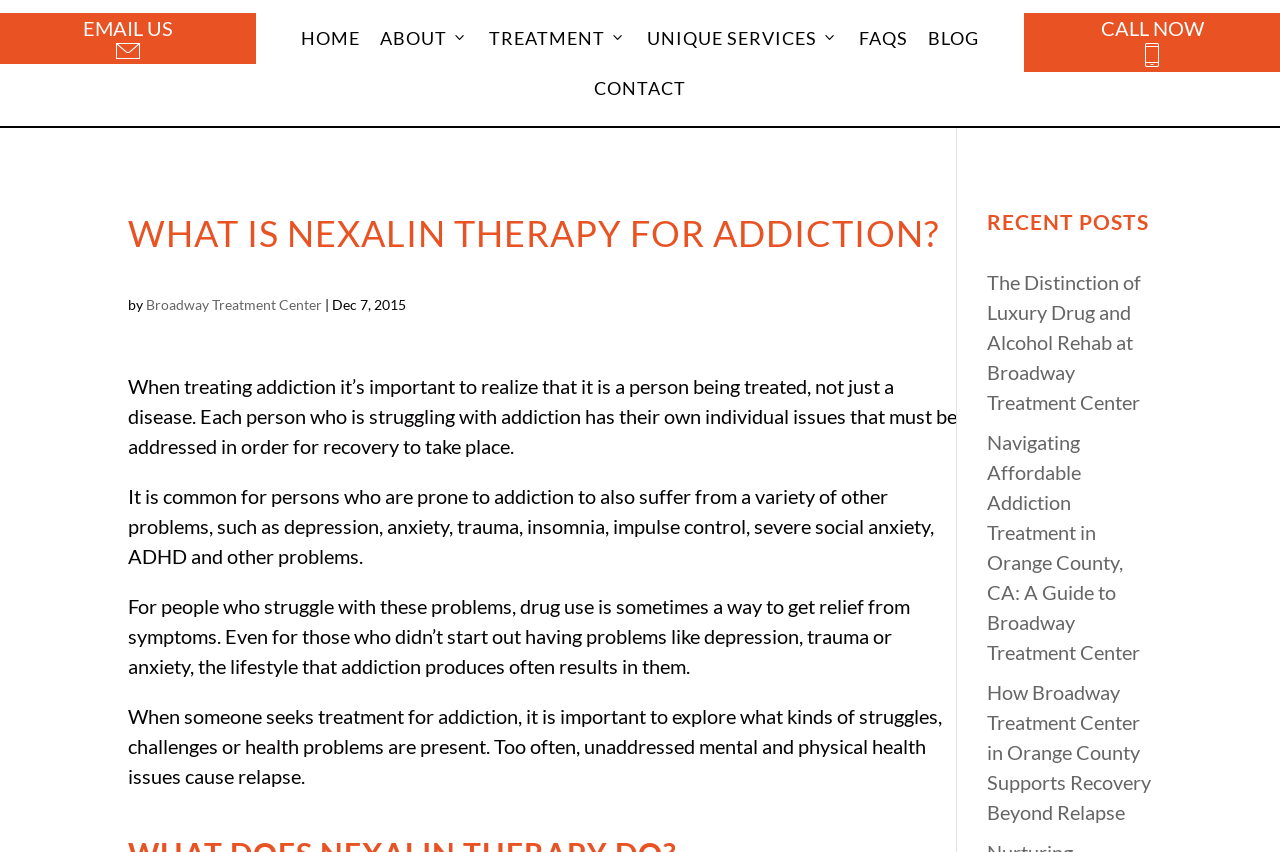Determine the bounding box coordinates of the clickable region to carry out the instruction: "Call Broadway Treatment Center now".

[0.8, 0.019, 1.0, 0.084]